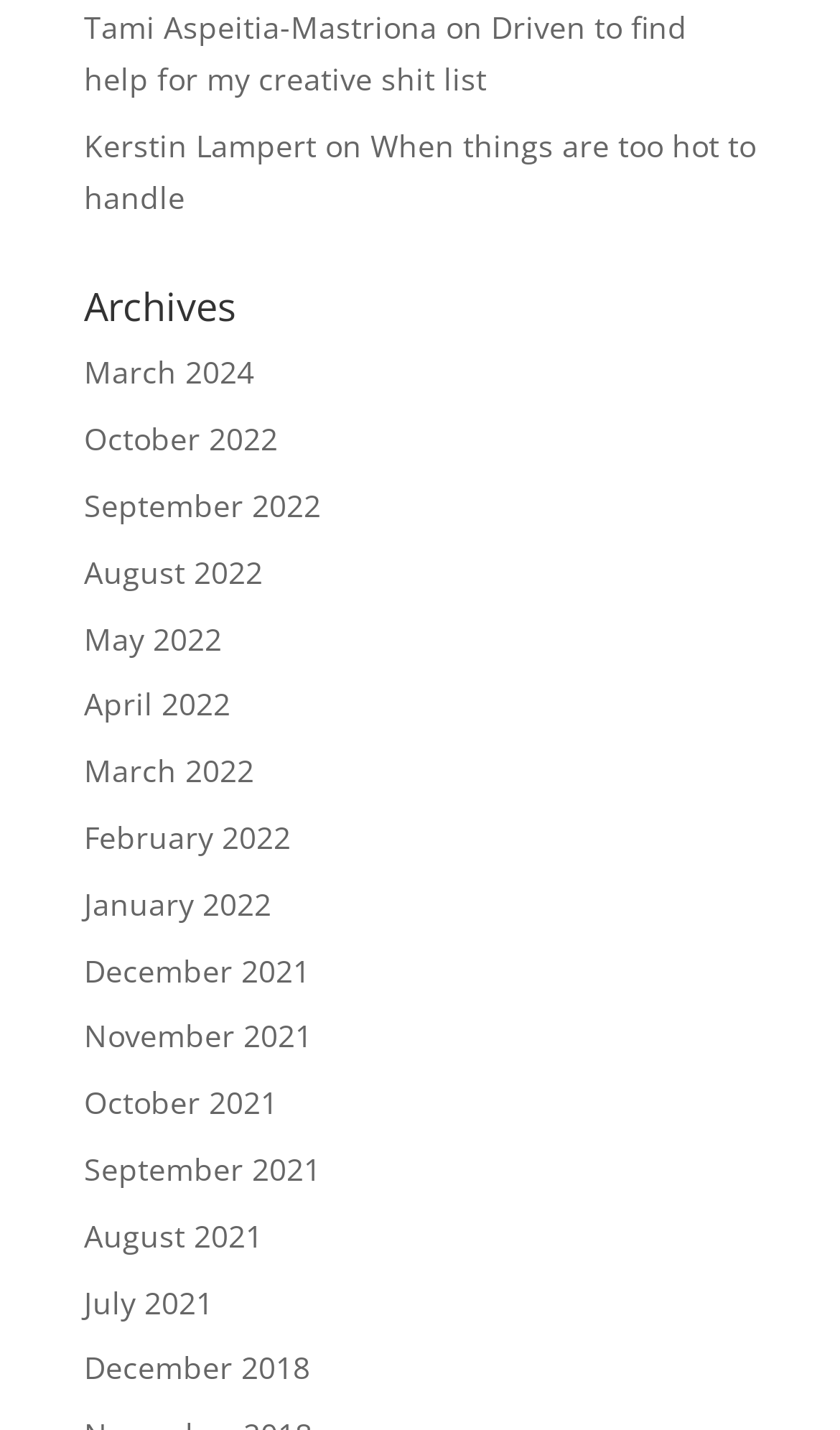Locate the bounding box coordinates of the segment that needs to be clicked to meet this instruction: "Visit December 2018".

[0.1, 0.942, 0.369, 0.971]